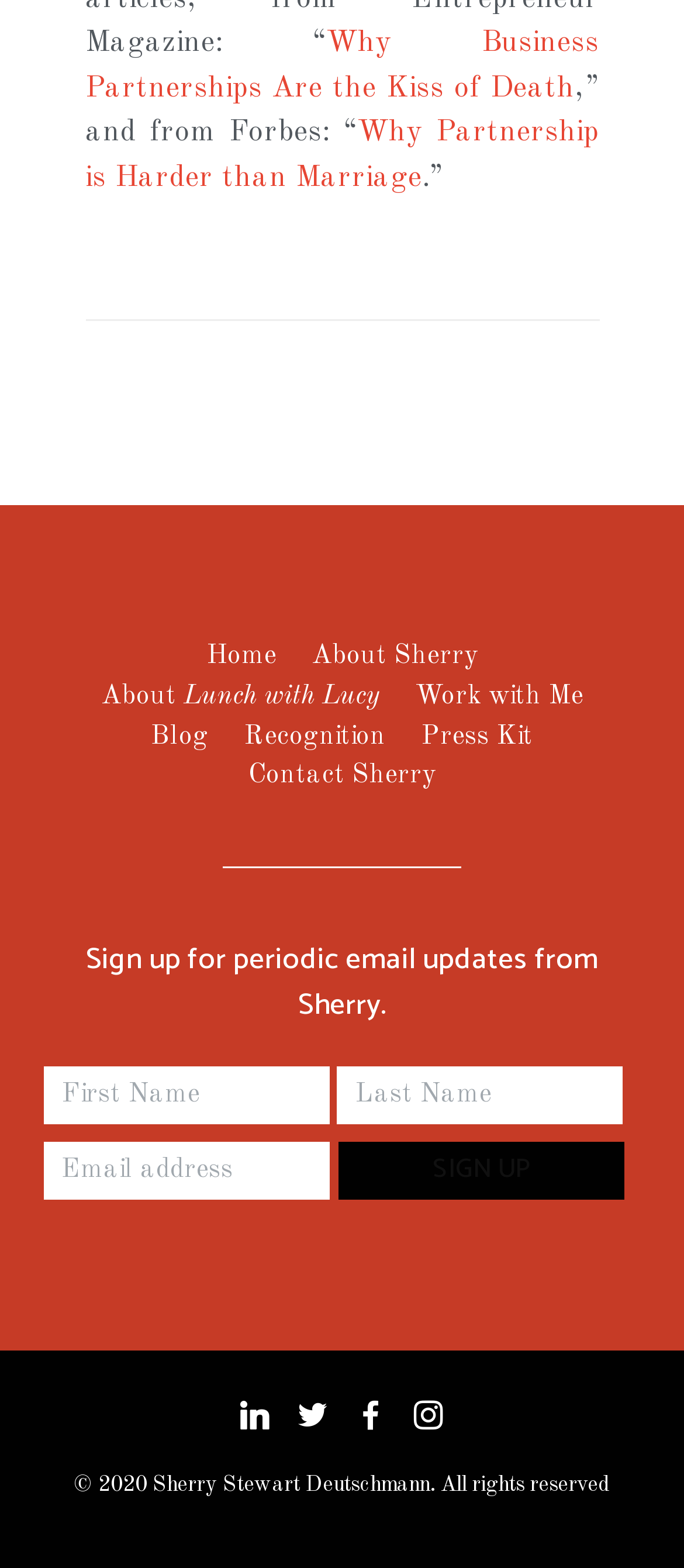From the webpage screenshot, predict the bounding box of the UI element that matches this description: "office hours".

None